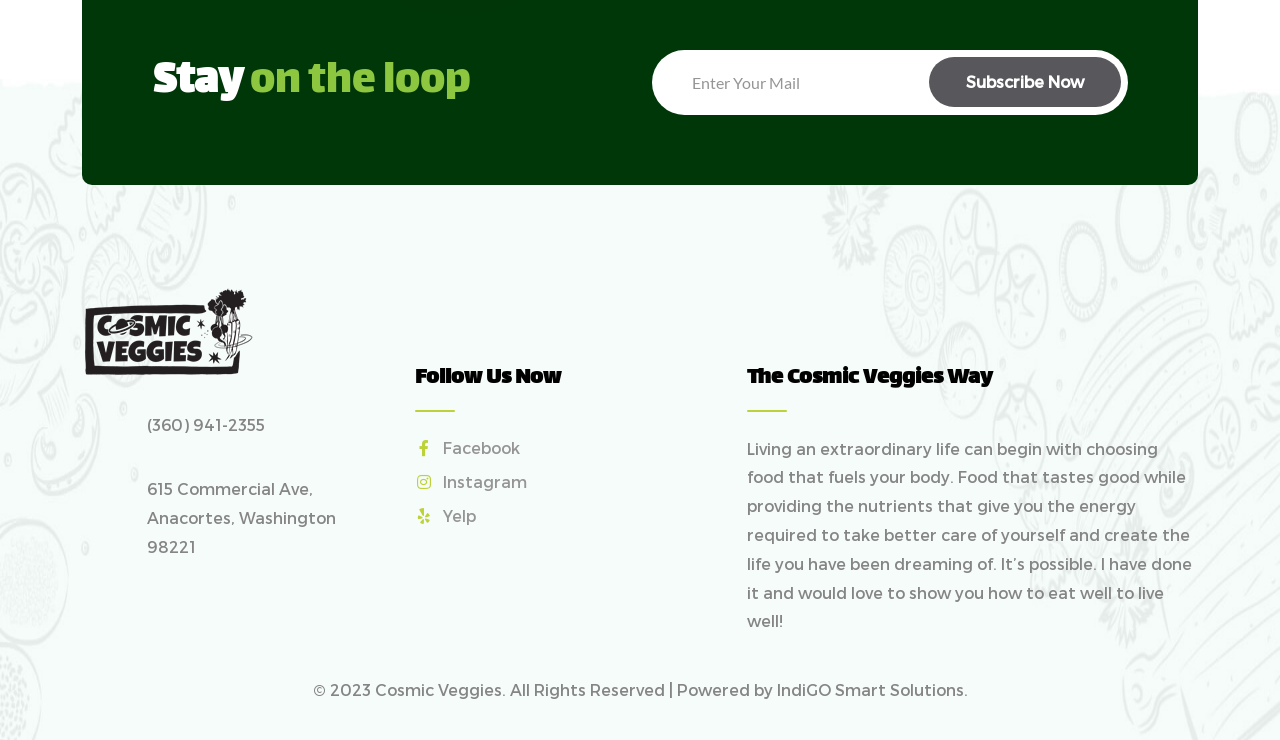What is the name of the restaurant?
Kindly give a detailed and elaborate answer to the question.

I inferred this answer by looking at the heading 'The Cosmic Veggies Way' and the link 'Cosmic Veggies' at the bottom of the page, which suggests that the webpage is related to a restaurant or food service called Cosmic Veggies.